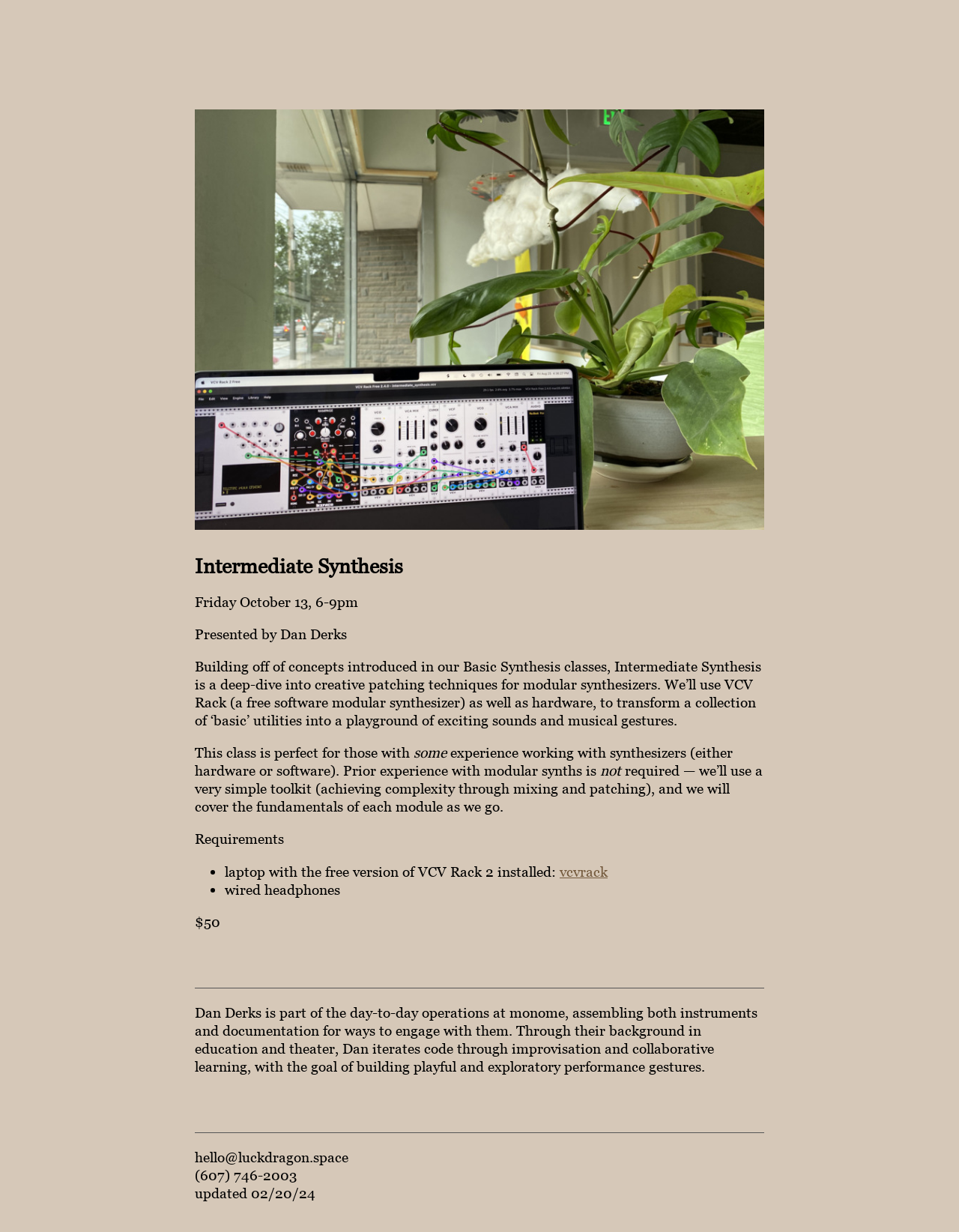What is the cost of the Intermediate Synthesis class?
Look at the image and respond to the question as thoroughly as possible.

I found the cost of the class by looking at the text '$50' which is located below the description of the class, indicating the price of the Intermediate Synthesis class.